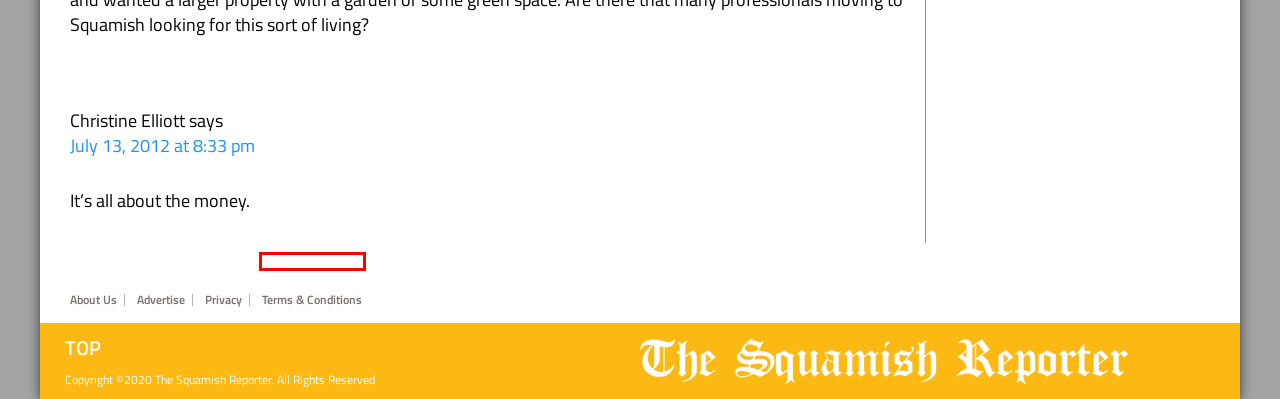With the provided webpage screenshot containing a red bounding box around a UI element, determine which description best matches the new webpage that appears after clicking the selected element. The choices are:
A. Life Archives - The Squamish Reporter
B. Terms & Conditions: The Squamish Reporter
C. SUPPORT US - The Squamish Reporter
D. Community Prosperity Fund | Vancouver Foundation
E. About Us: Local Squamish News - The Squamish Reporter
F. Signup for News Alerts - The Squamish Reporter
G. Local Squamish News from The Squamish Reporter
H. Privacy - The Squamish Reporter

B